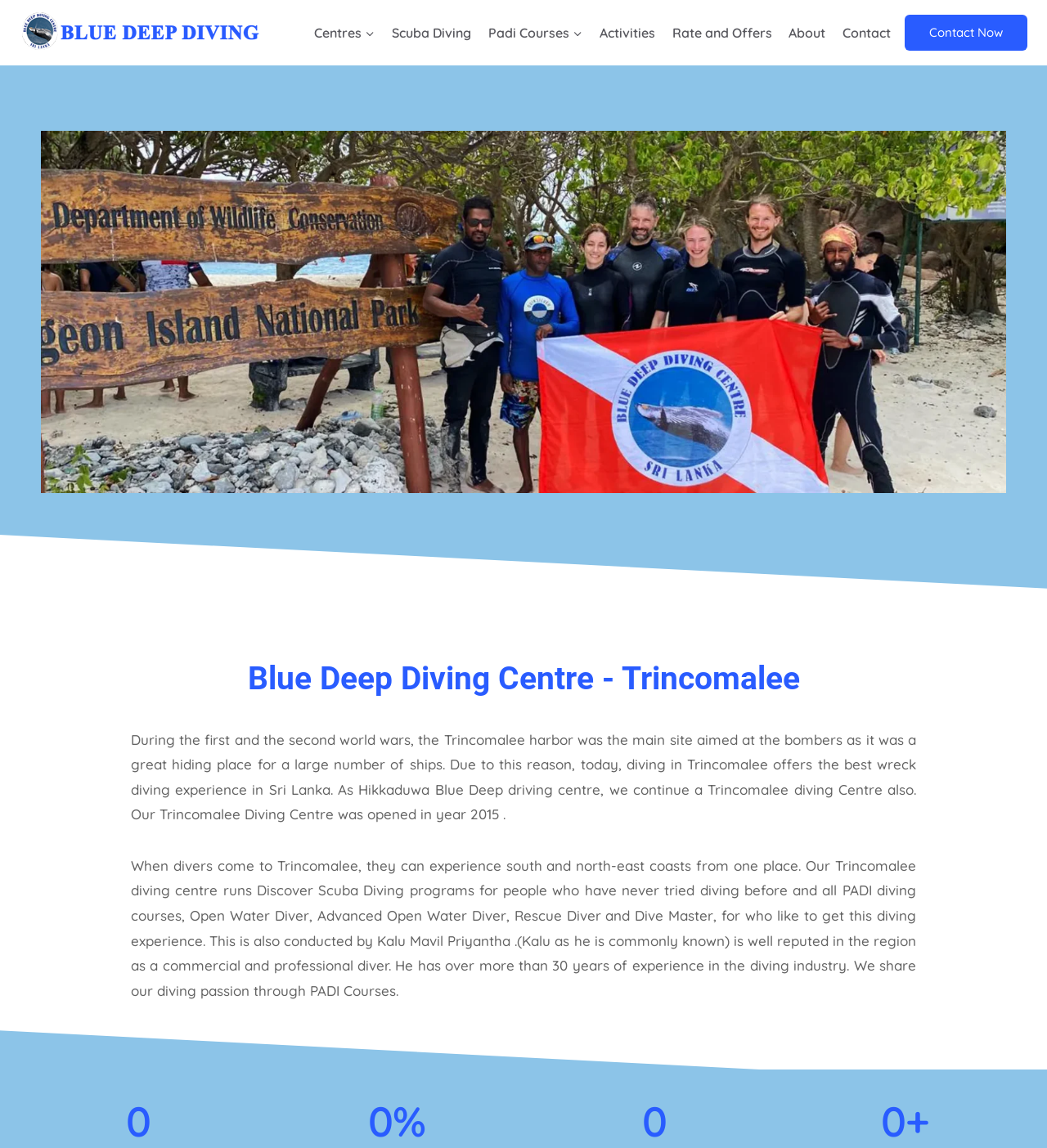What type of diving experience does Trincomalee offer?
Based on the screenshot, provide a one-word or short-phrase response.

Wreck diving